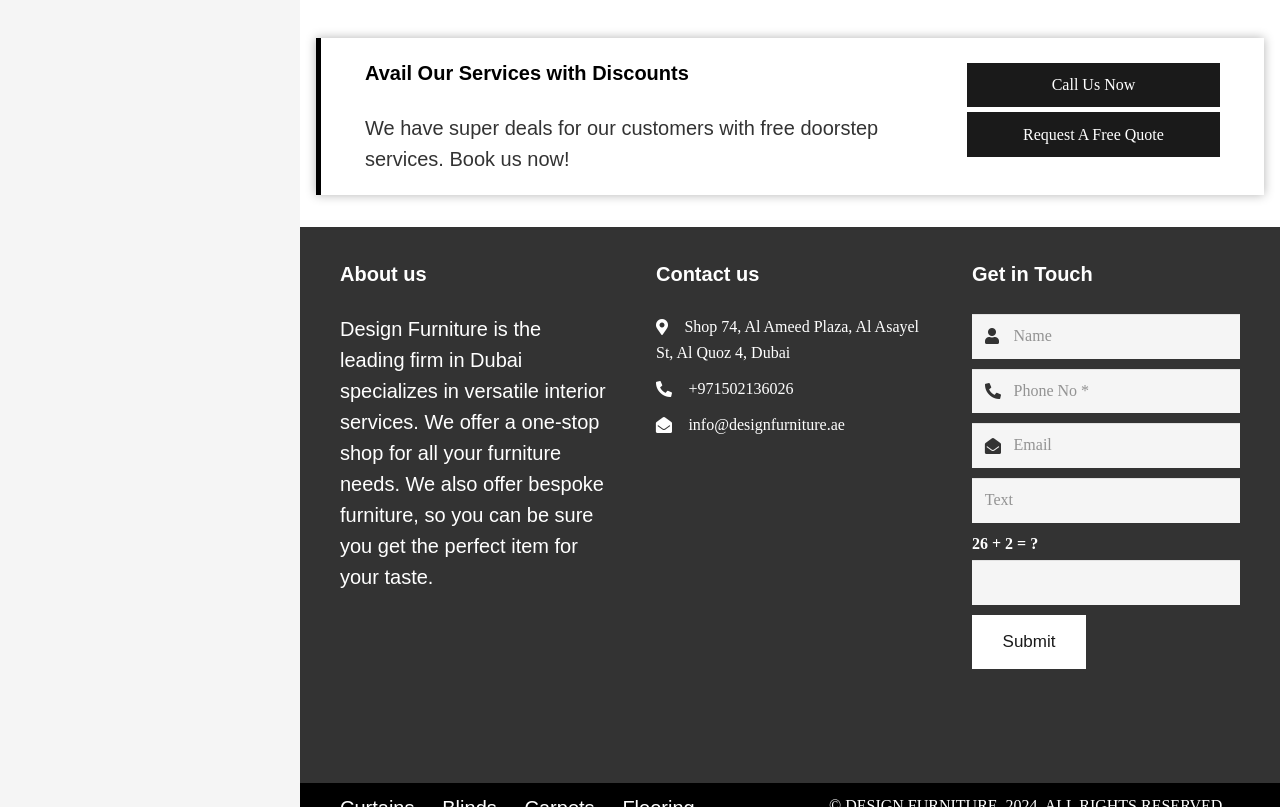Locate the bounding box coordinates of the area to click to fulfill this instruction: "Request a free quote". The bounding box should be presented as four float numbers between 0 and 1, in the order [left, top, right, bottom].

[0.755, 0.139, 0.953, 0.195]